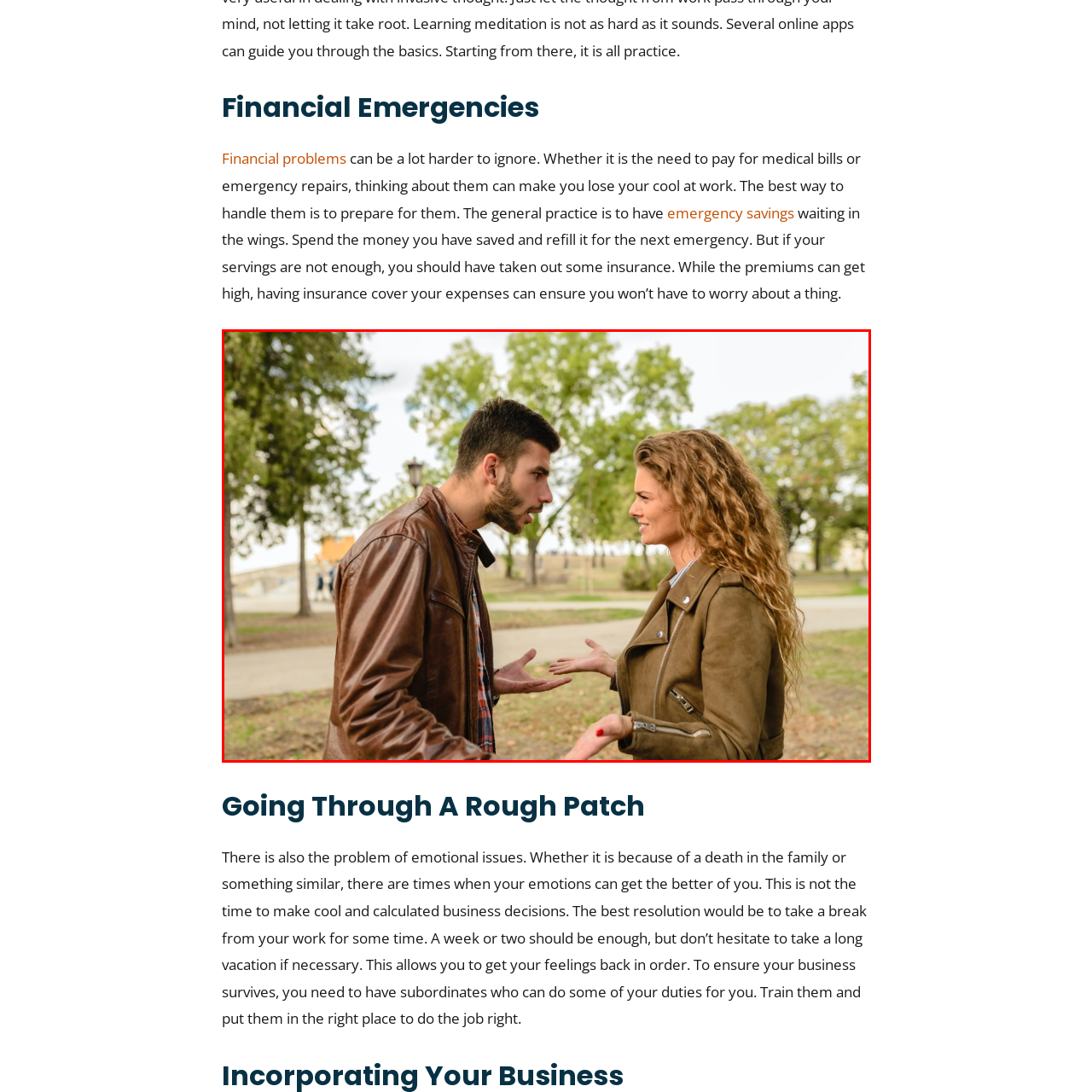Examine the image within the red boundary and respond with a single word or phrase to the question:
What is the atmosphere of the outdoor setting?

Park-like